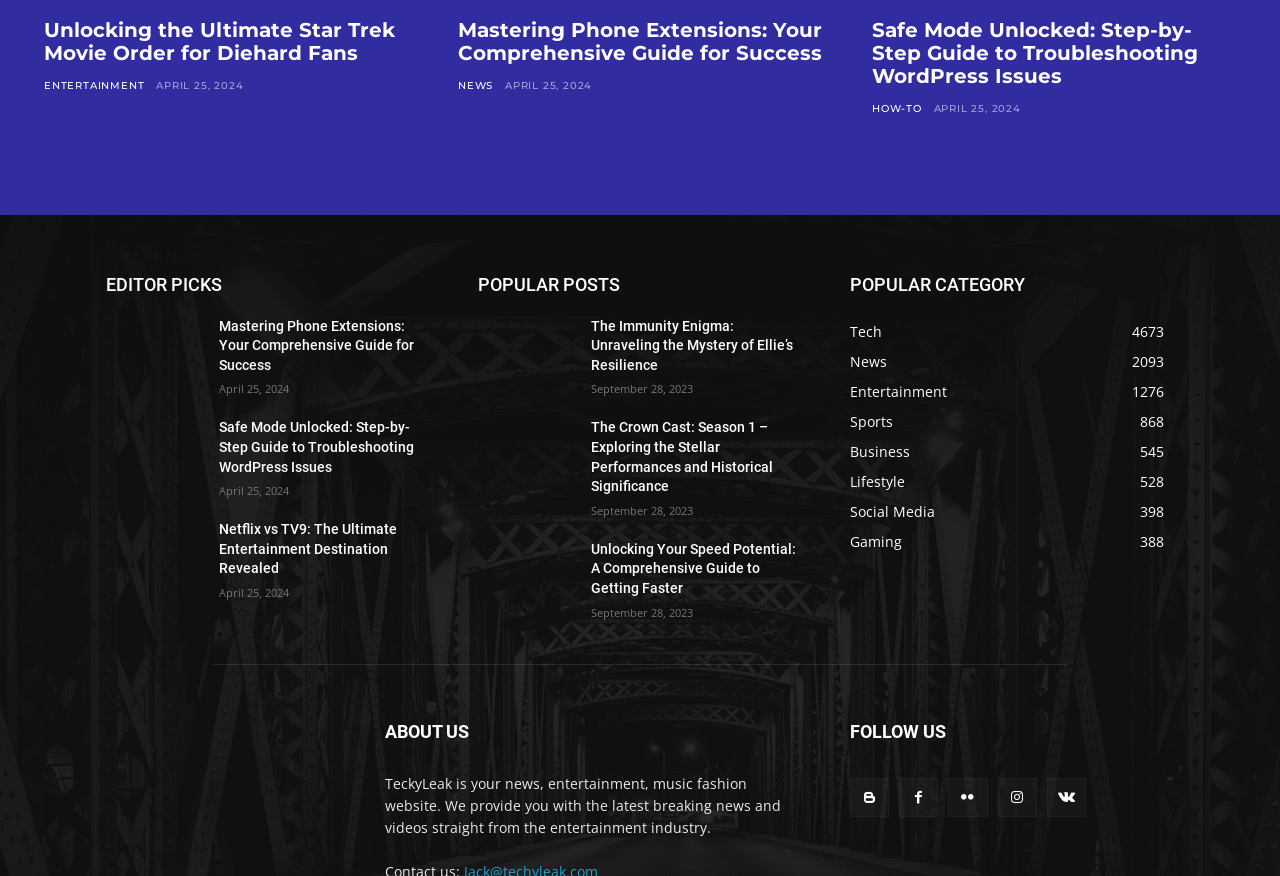How many categories are listed in the 'POPULAR CATEGORY' section?
Use the information from the screenshot to give a comprehensive response to the question.

The 'POPULAR CATEGORY' section lists 9 categories, namely 'Tech', 'News', 'Entertainment', 'Sports', 'Business', 'Lifestyle', 'Social Media', and 'Gaming'.